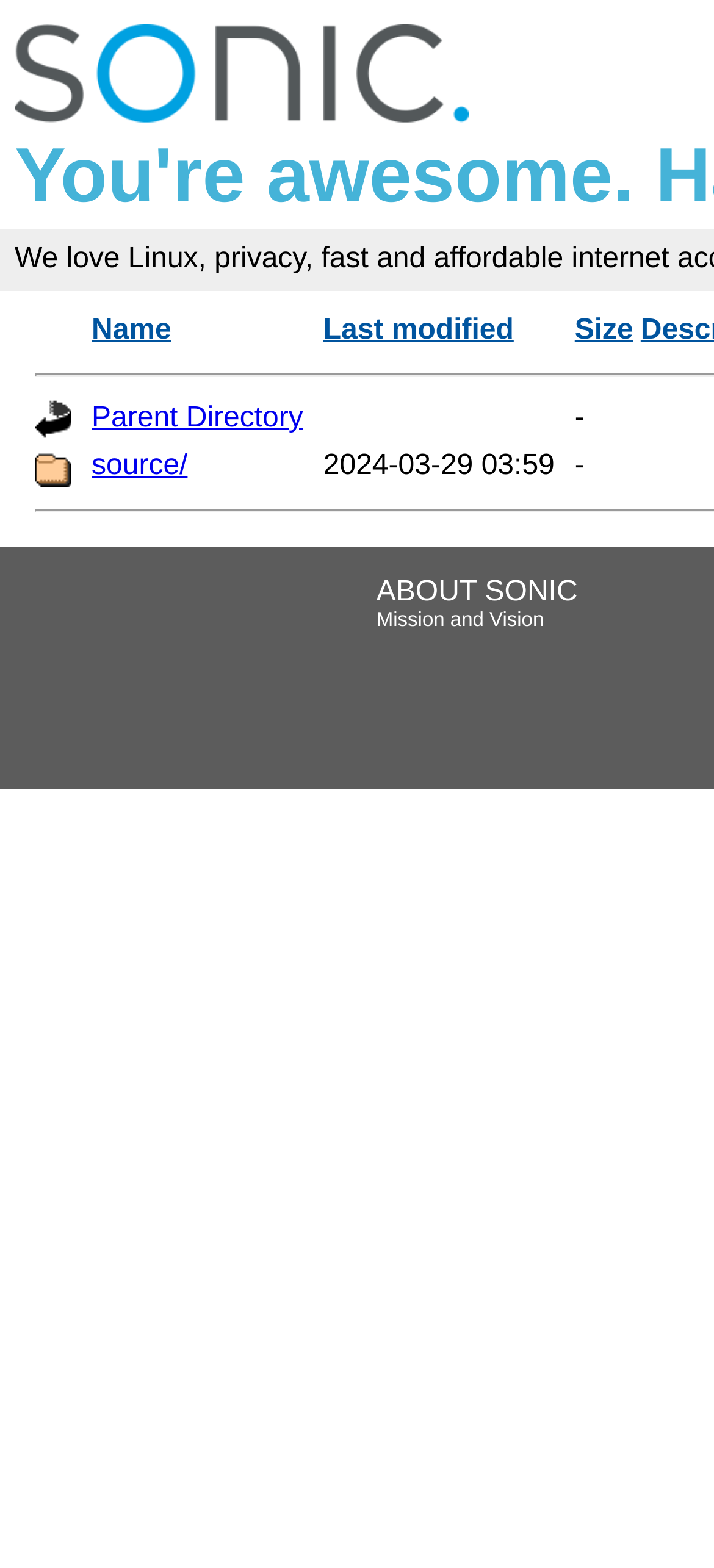Identify the bounding box coordinates for the UI element described as: "Name".

[0.128, 0.201, 0.24, 0.221]